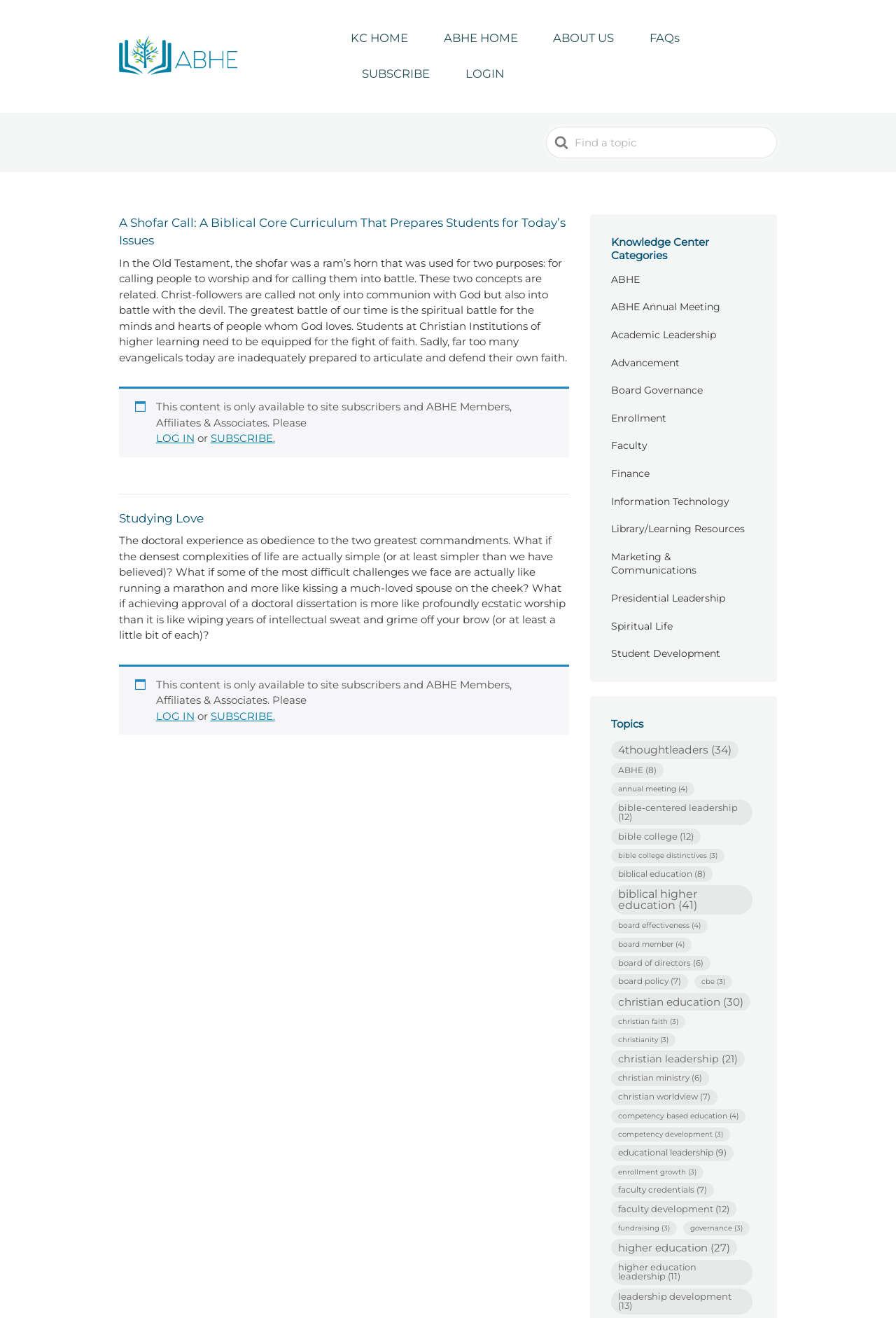Show the bounding box coordinates of the element that should be clicked to complete the task: "login to the site".

[0.174, 0.305, 0.217, 0.315]